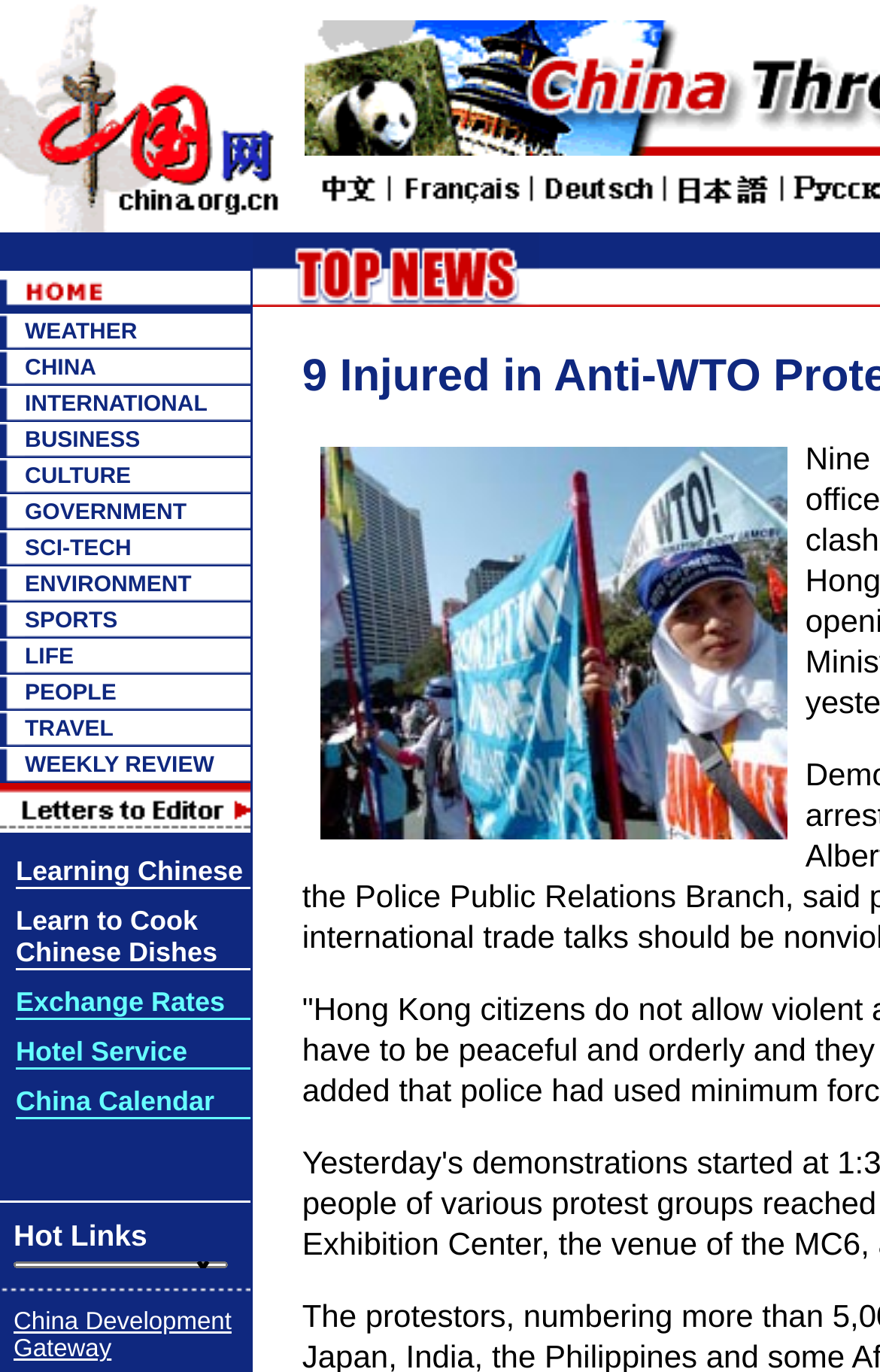Create a detailed summary of the webpage's content and design.

This webpage appears to be a news article page, with a focus on international news. At the top, there is a banner with a link and an image. Below the banner, there is a table with multiple rows, each containing a link and an image. The links are categorized into different sections, including WEATHER, CHINA, INTERNATIONAL, BUSINESS, CULTURE, GOVERNMENT, SCI-TECH, ENVIRONMENT, SPORTS, LIFE, PEOPLE, and TRAVEL.

The main content of the page is divided into multiple sections, each with a heading and a brief description. The sections are arranged vertically, with the WEATHER section at the top, followed by CHINA, INTERNATIONAL, and so on. Each section has a link and an image associated with it.

There are a total of 11 sections, each with a unique category and content. The images are small and appear to be icons or thumbnails, while the links are brief descriptions of the corresponding news articles. The overall layout is organized and easy to navigate, with clear headings and concise text.